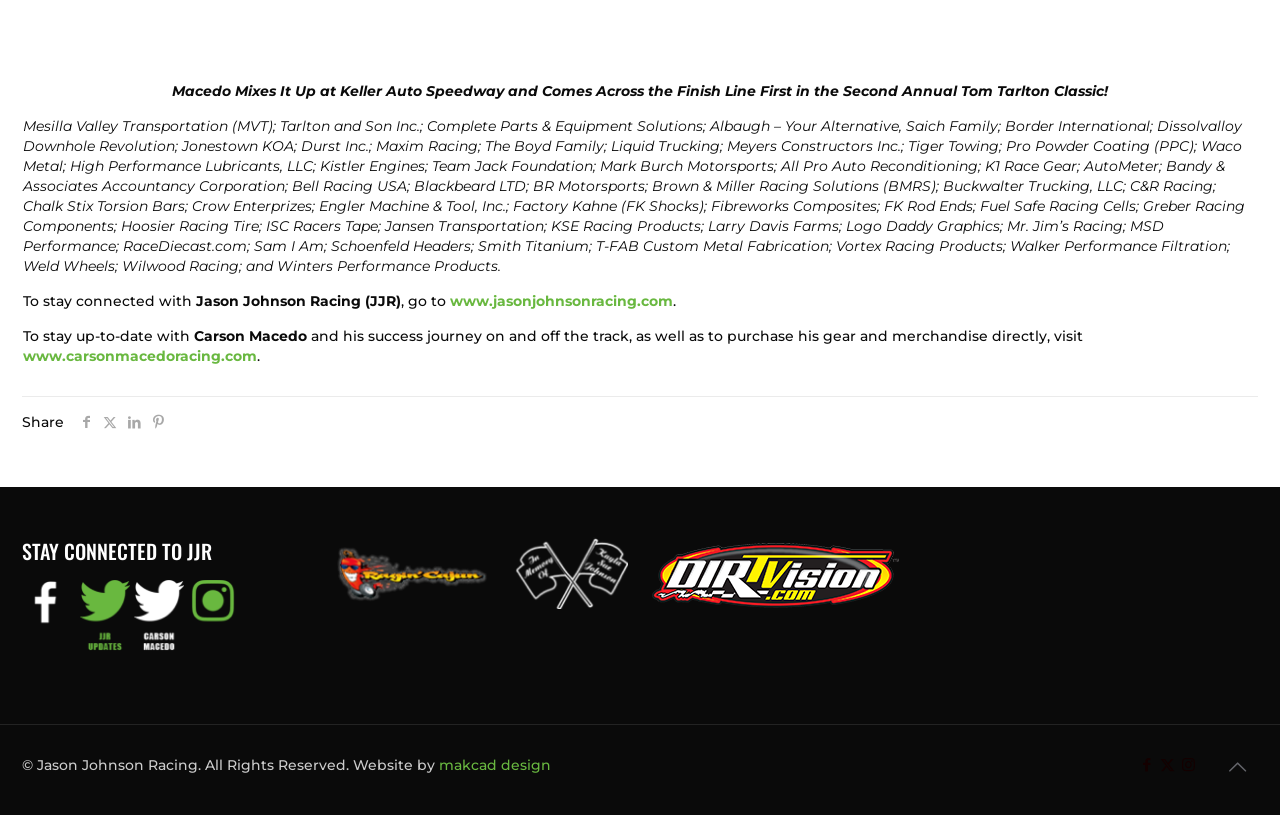Can you show the bounding box coordinates of the region to click on to complete the task described in the instruction: "Back to top"?

[0.95, 0.915, 0.983, 0.966]